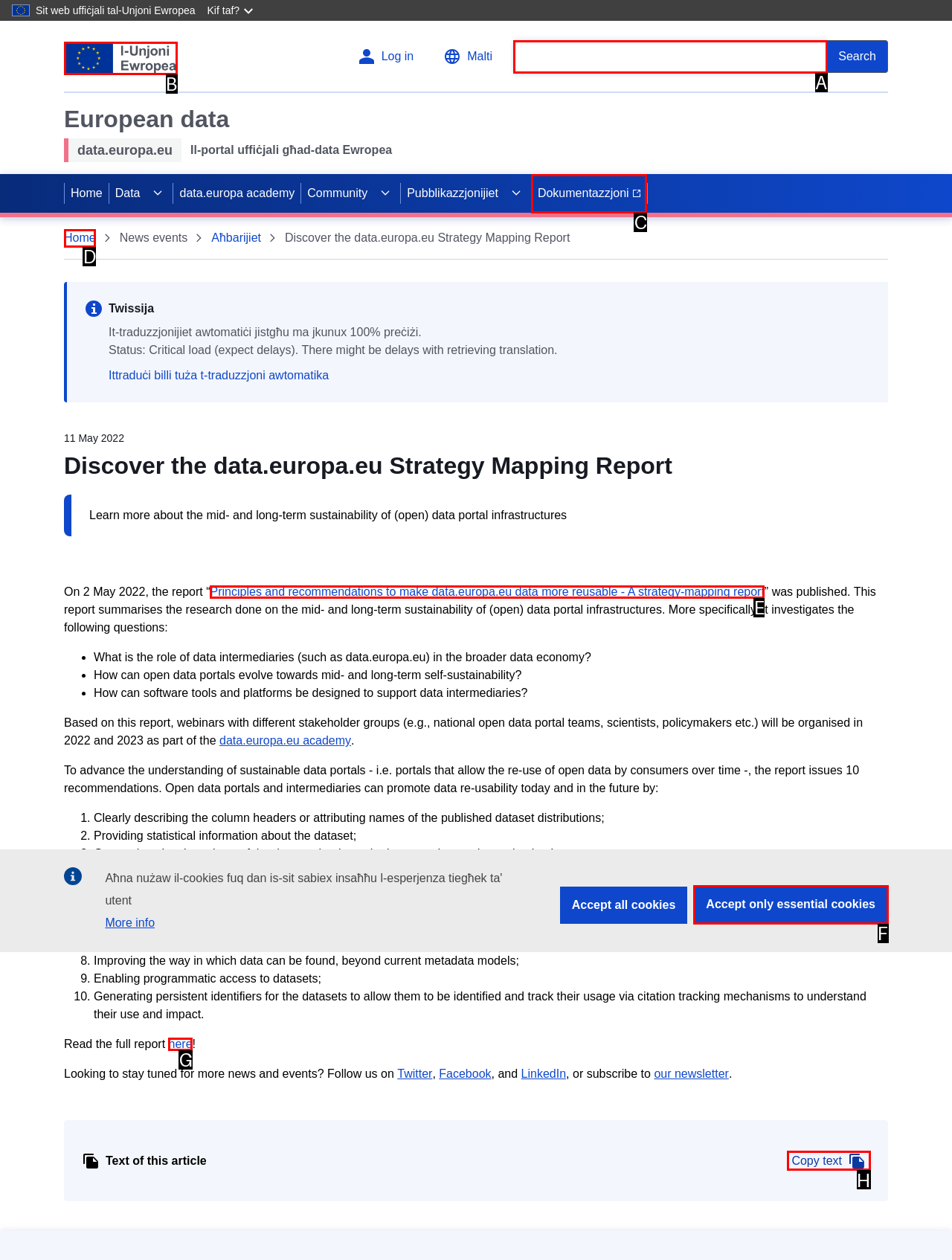Choose the UI element that best aligns with the description: parent_node: Search
Respond with the letter of the chosen option directly.

A